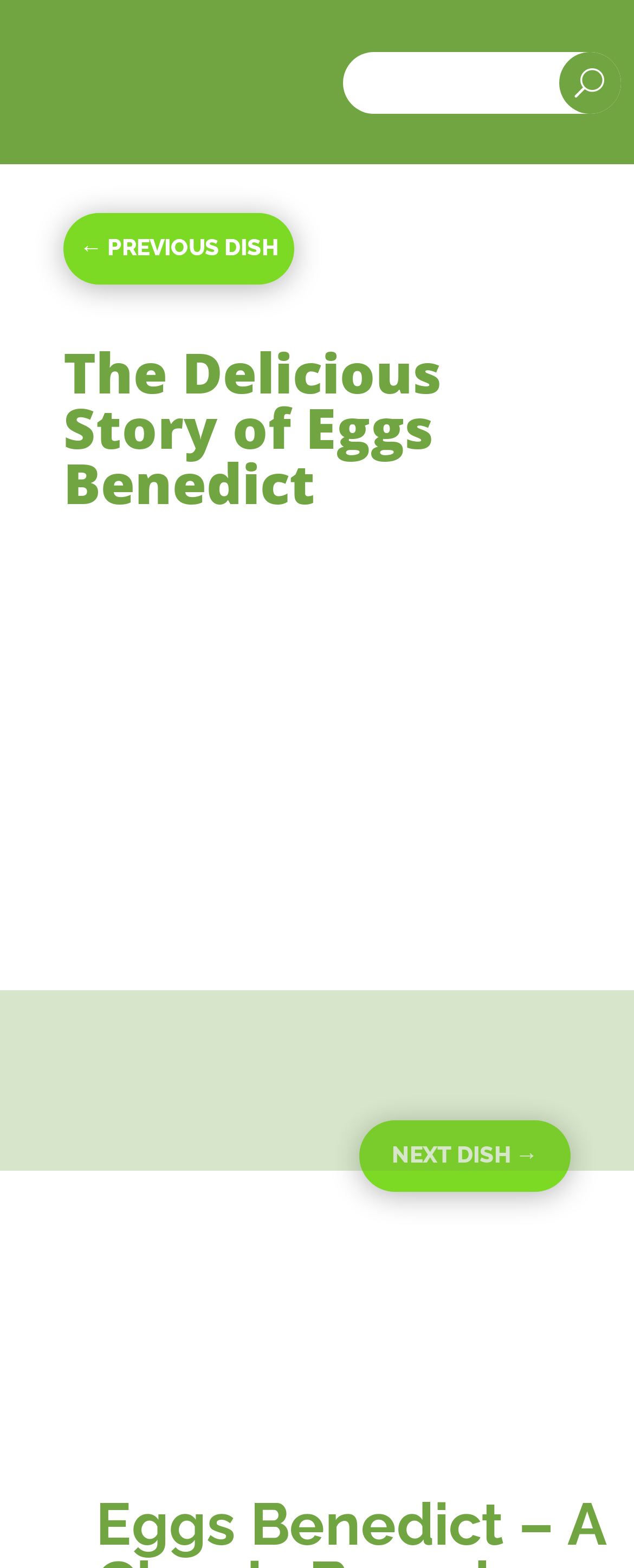What is the name of the image on the webpage?
Give a one-word or short phrase answer based on the image.

The Delicious Story of Eggs Benedict